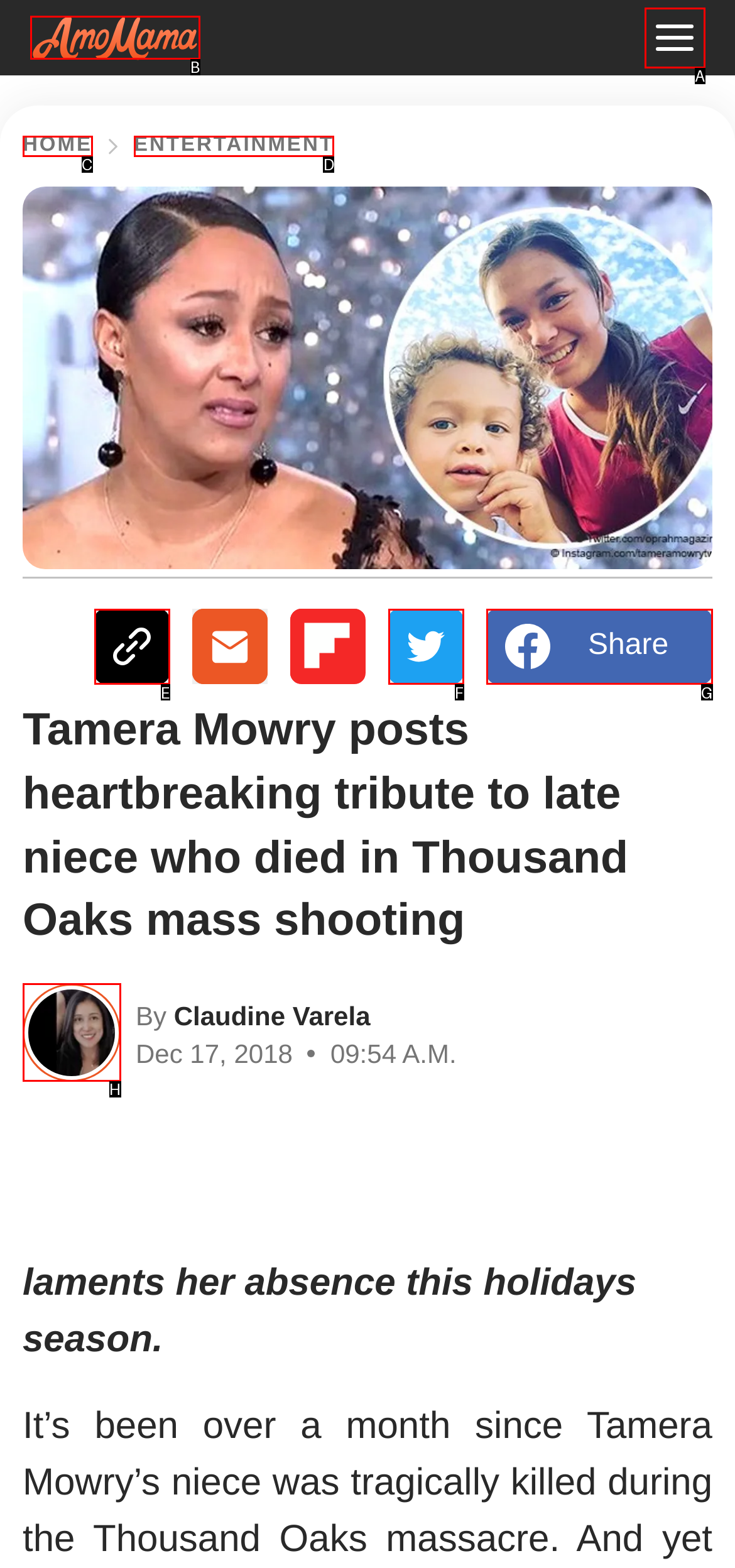Look at the description: alt="Cosy Homes in Lancashire"
Determine the letter of the matching UI element from the given choices.

None